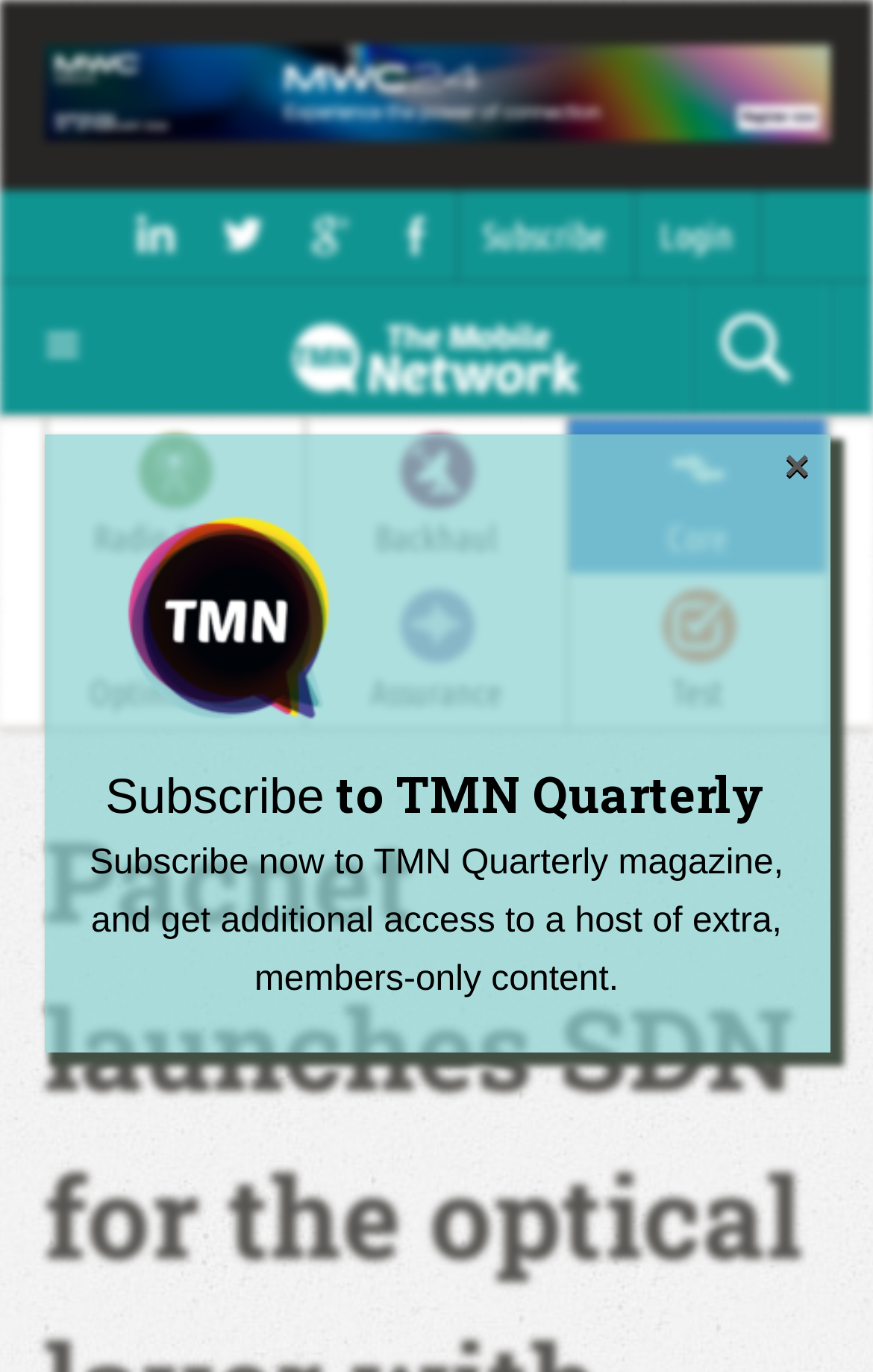Find the bounding box coordinates for the UI element that matches this description: "Get Started".

None